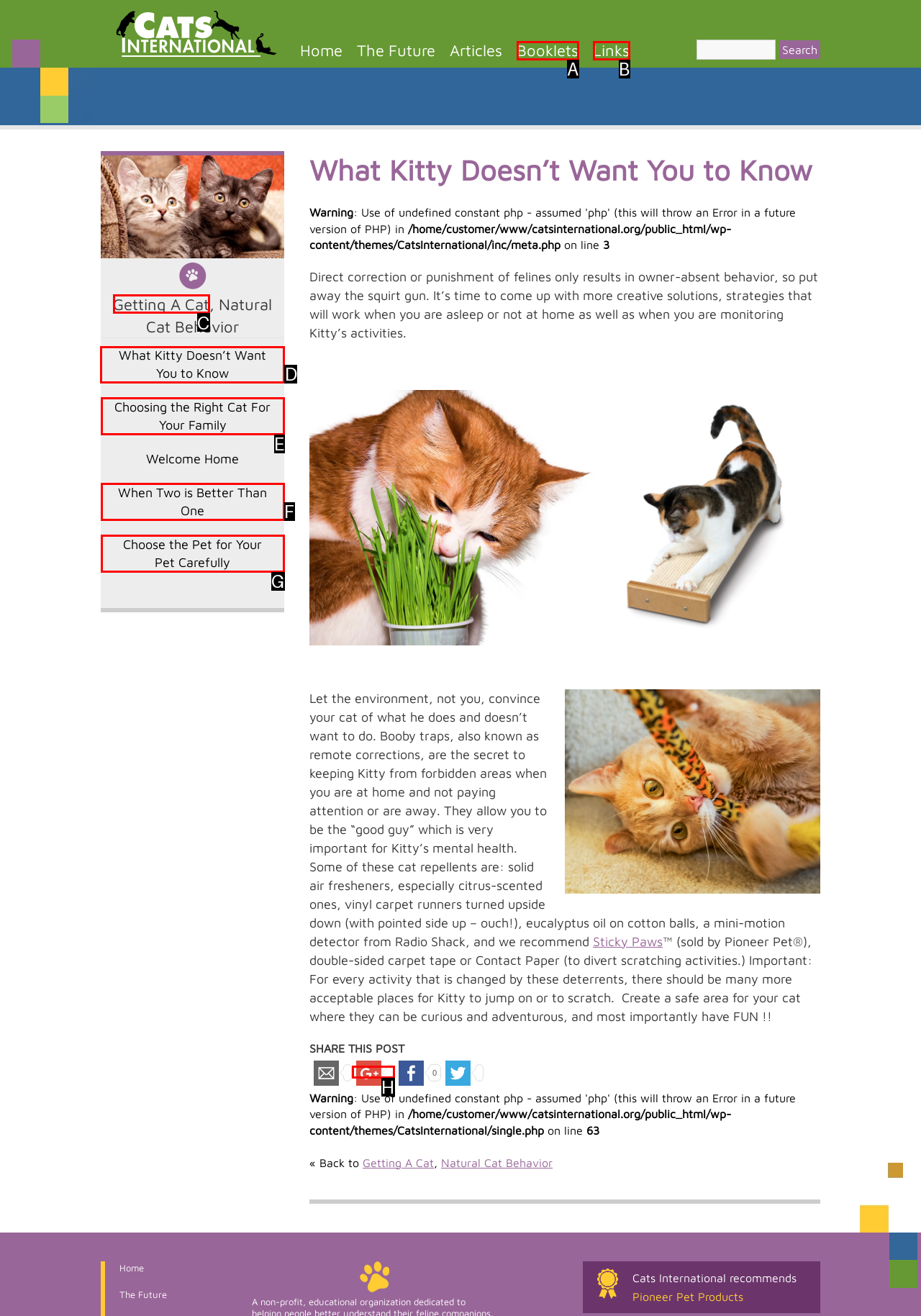For the instruction: Click the 'What Kitty Doesn’t Want You to Know' link, determine the appropriate UI element to click from the given options. Respond with the letter corresponding to the correct choice.

D